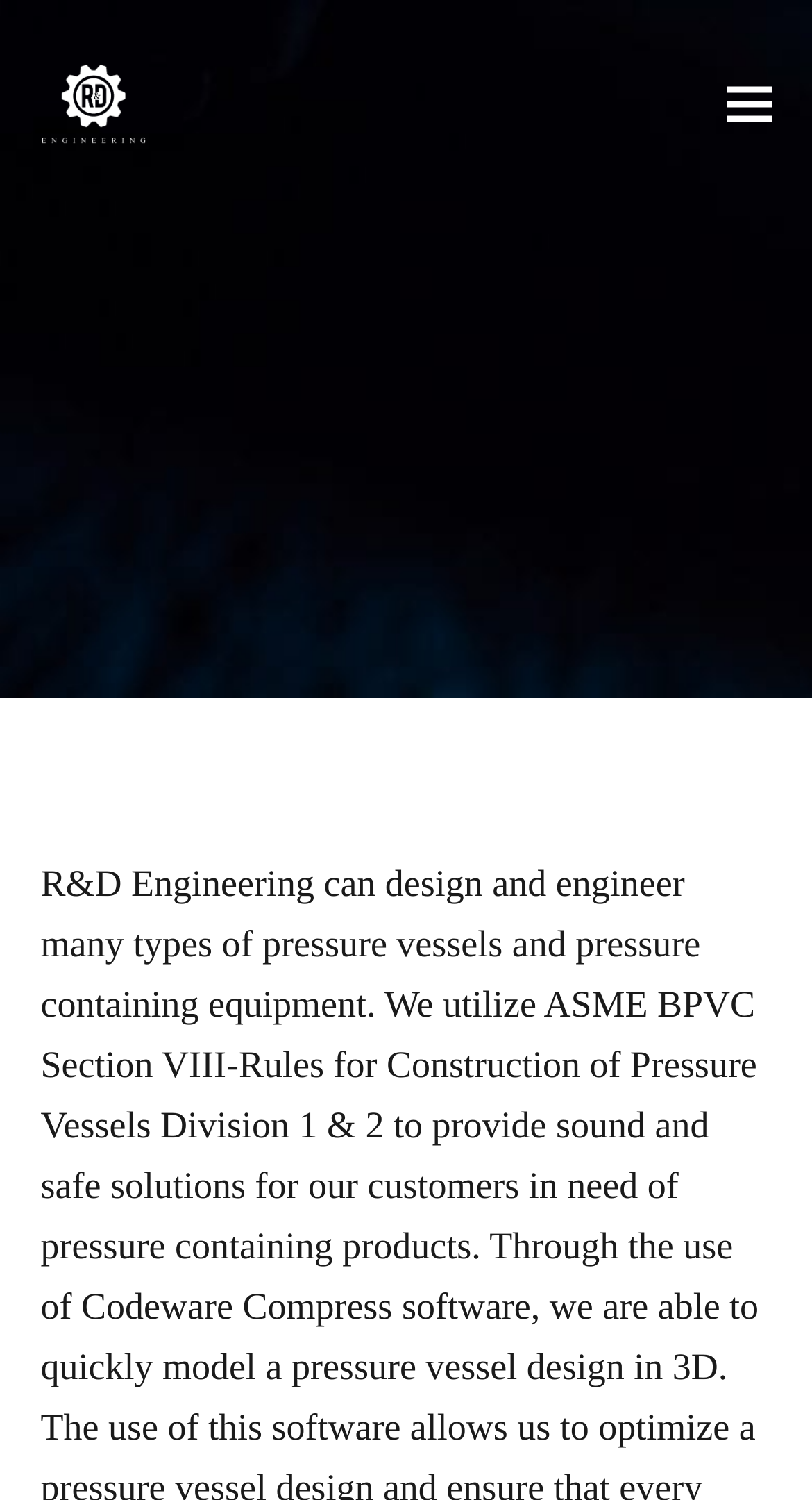Identify the bounding box coordinates for the UI element described by the following text: "alt="RD Engineering"". Provide the coordinates as four float numbers between 0 and 1, in the format [left, top, right, bottom].

[0.05, 0.053, 0.178, 0.081]